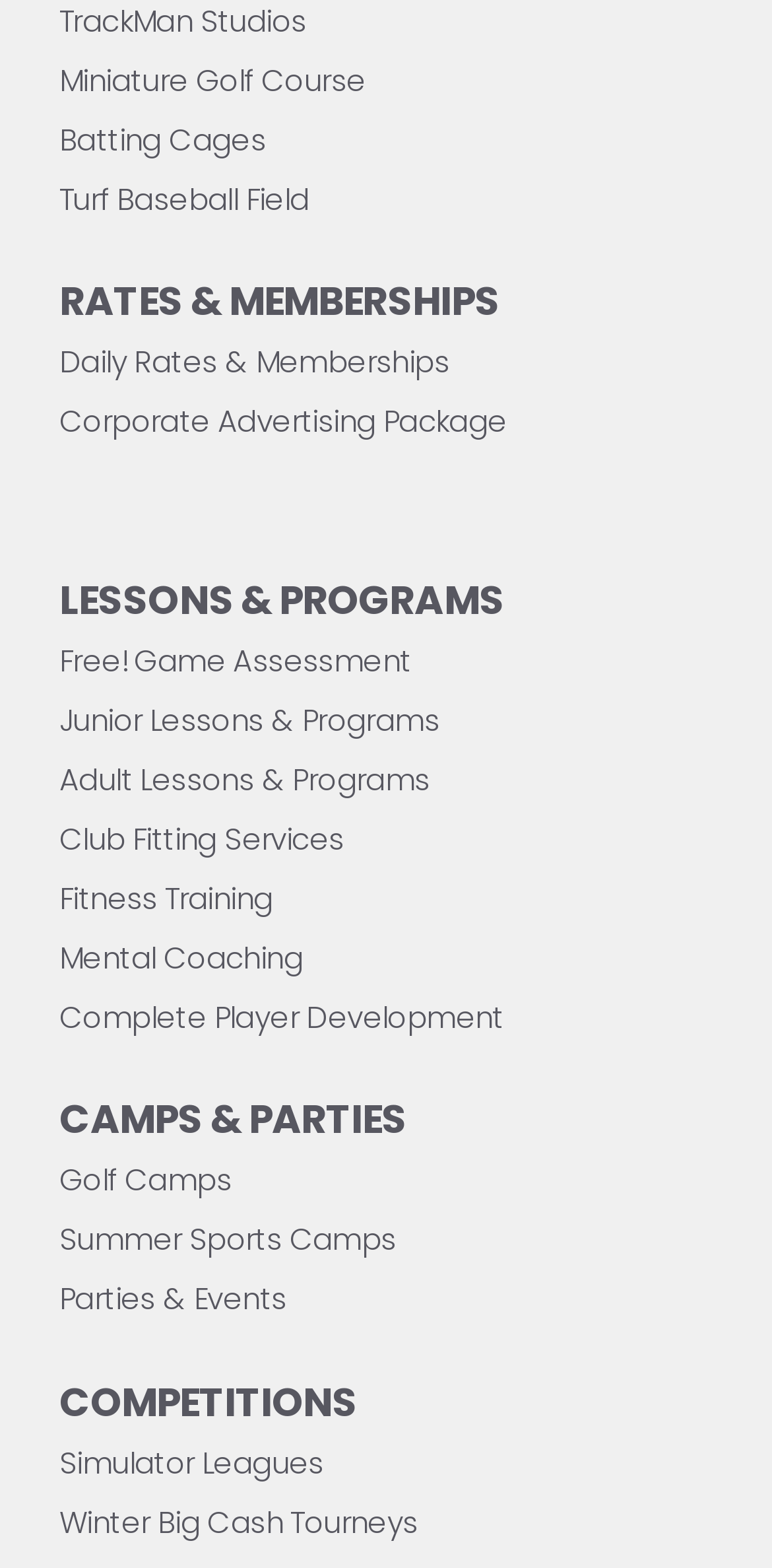Identify the bounding box coordinates for the UI element described as follows: Batting Cages. Use the format (top-left x, top-left y, bottom-right x, bottom-right y) and ensure all values are floating point numbers between 0 and 1.

[0.077, 0.075, 0.345, 0.102]